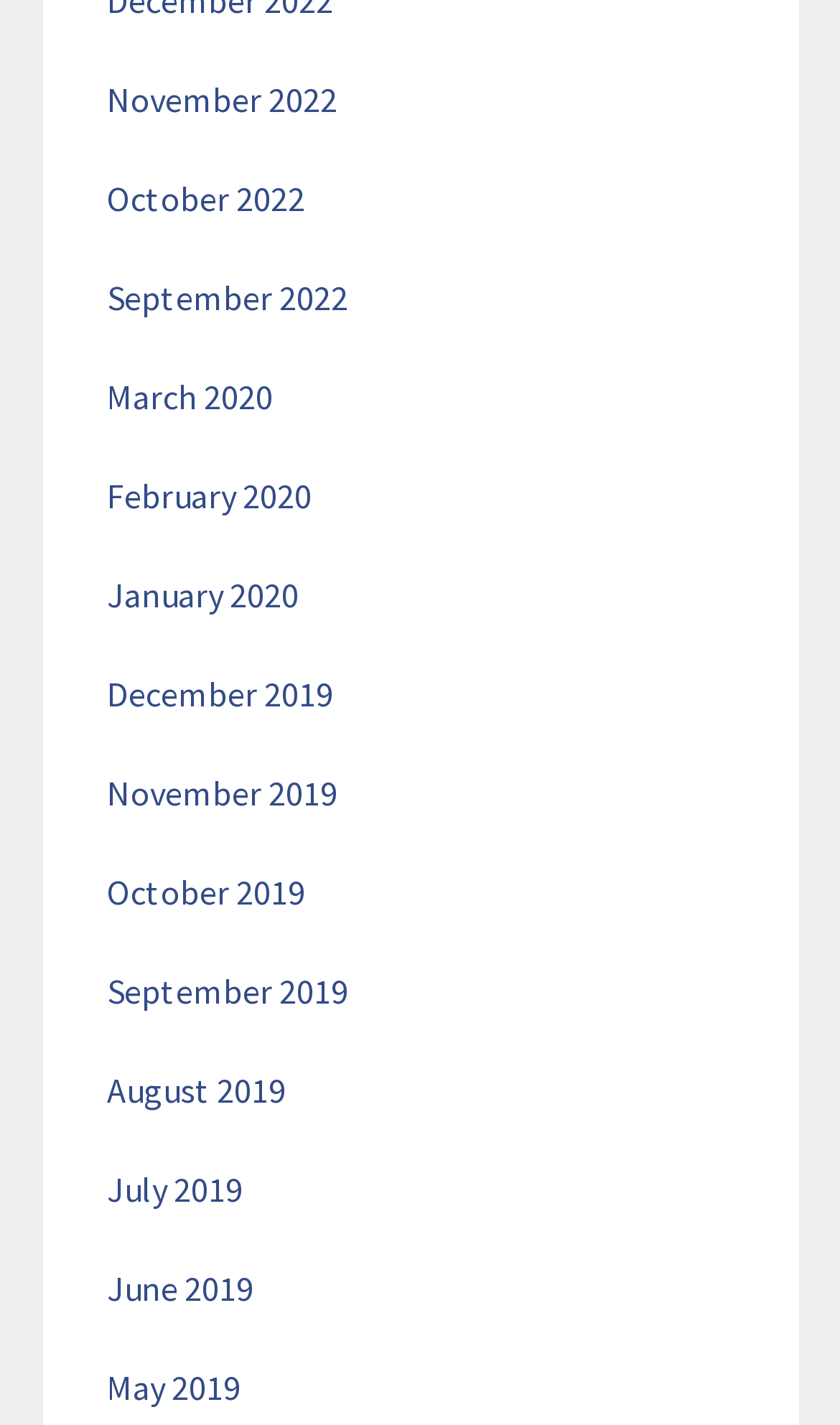Identify the bounding box coordinates of the specific part of the webpage to click to complete this instruction: "access statbank".

None